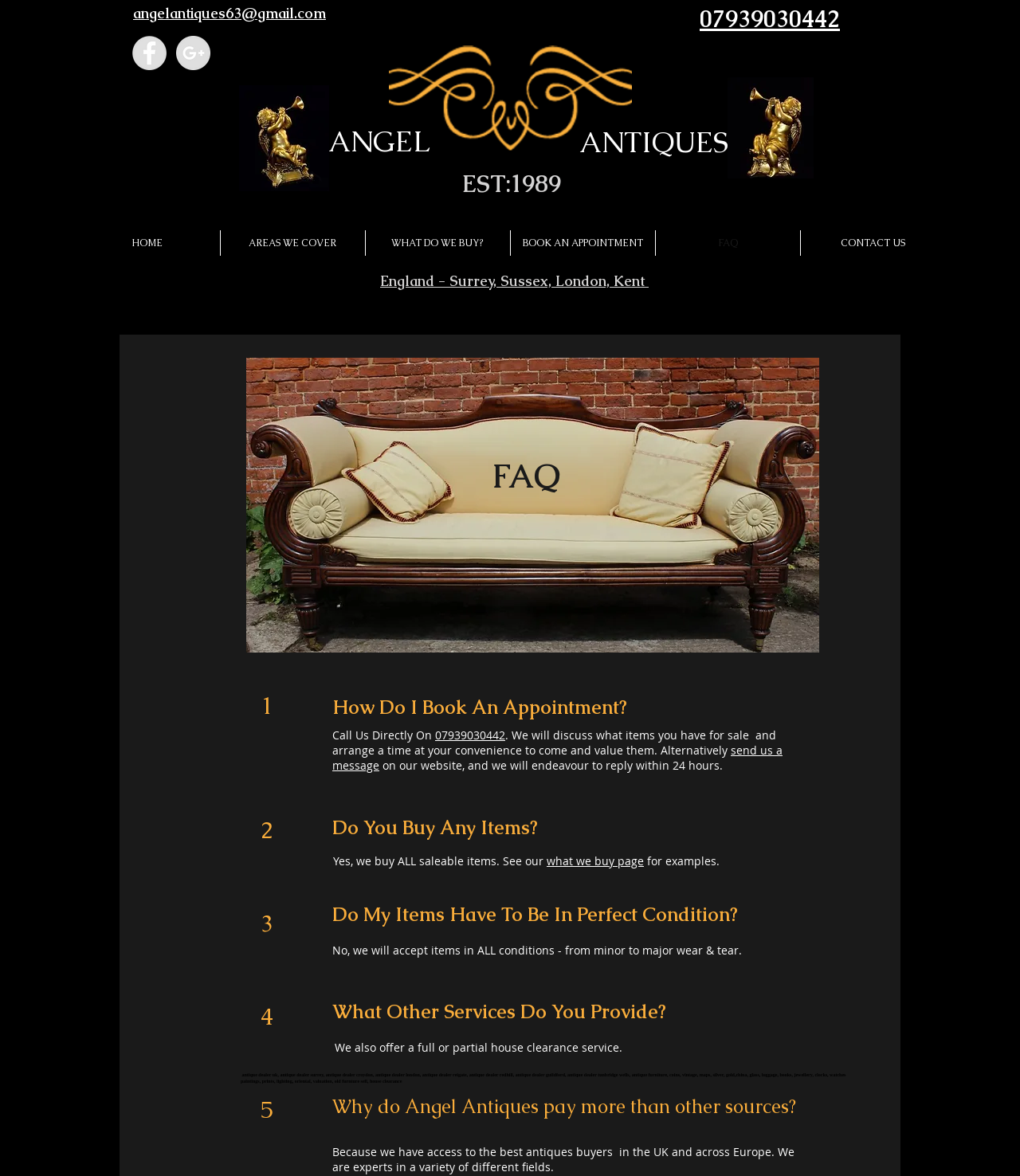Identify the bounding box coordinates for the region of the element that should be clicked to carry out the instruction: "Contact Angel Antiques via phone". The bounding box coordinates should be four float numbers between 0 and 1, i.e., [left, top, right, bottom].

[0.686, 0.003, 0.823, 0.029]